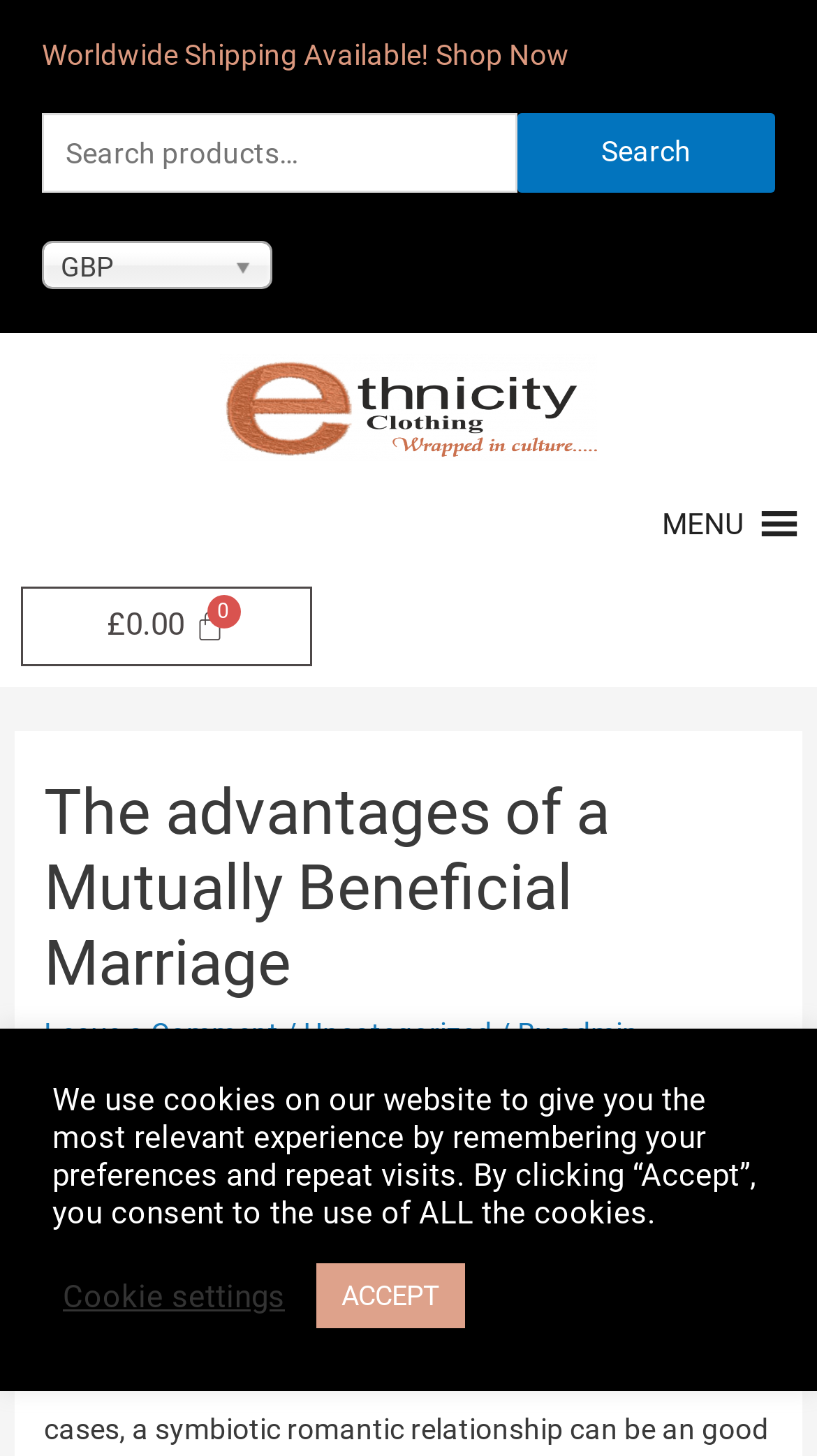Locate the UI element that matches the description £0.00 Cart in the webpage screenshot. Return the bounding box coordinates in the format (top-left x, top-left y, bottom-right x, bottom-right y), with values ranging from 0 to 1.

[0.026, 0.402, 0.381, 0.457]